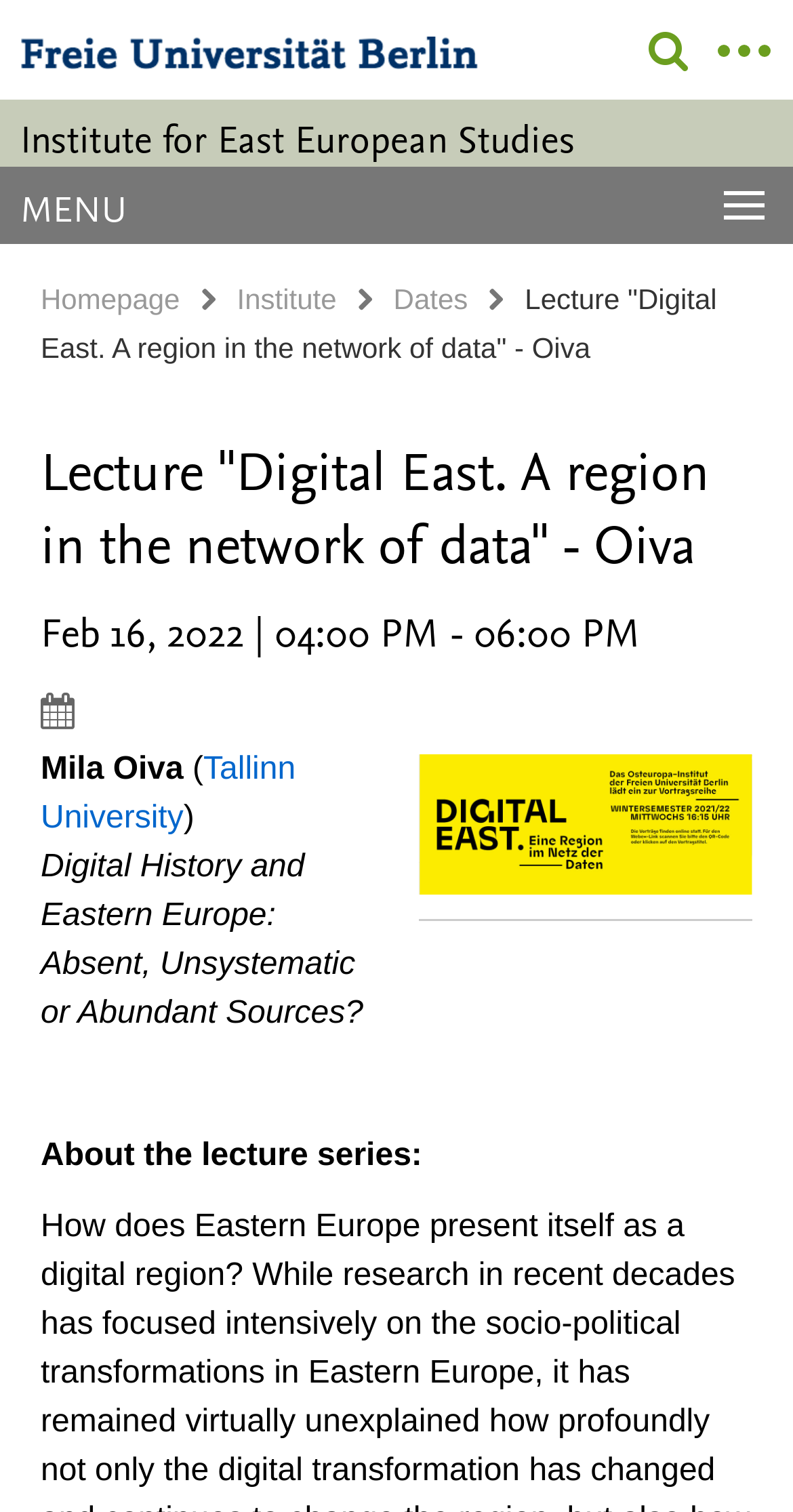How many links are there in the menu?
Examine the image closely and answer the question with as much detail as possible.

I found the answer by looking at the links in the menu section of the webpage, which are 'Homepage', 'Institute', and 'Dates'.